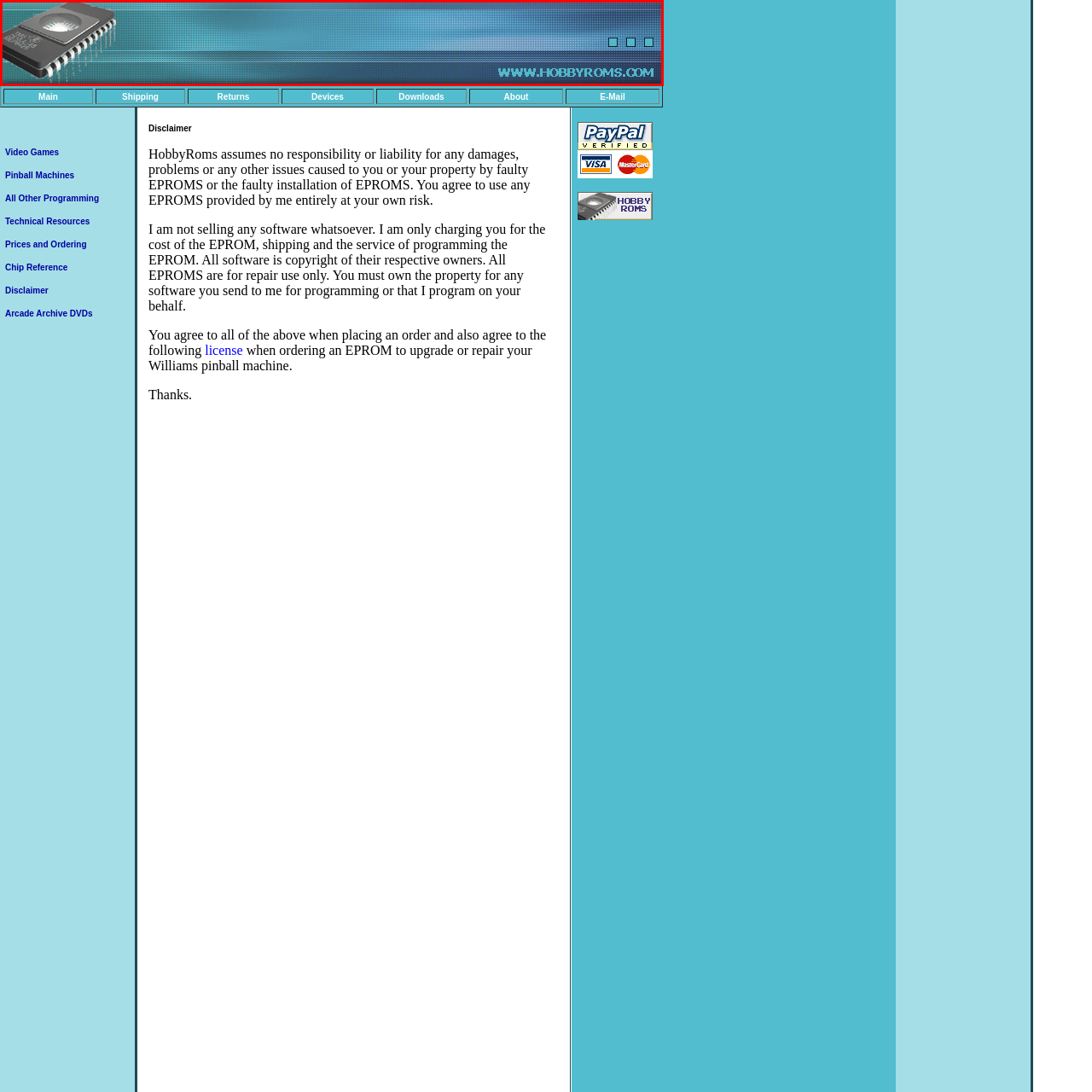Look closely at the image within the red bounding box, What is the significance of the microchip in the image? Respond with a single word or short phrase.

Electronics and programming